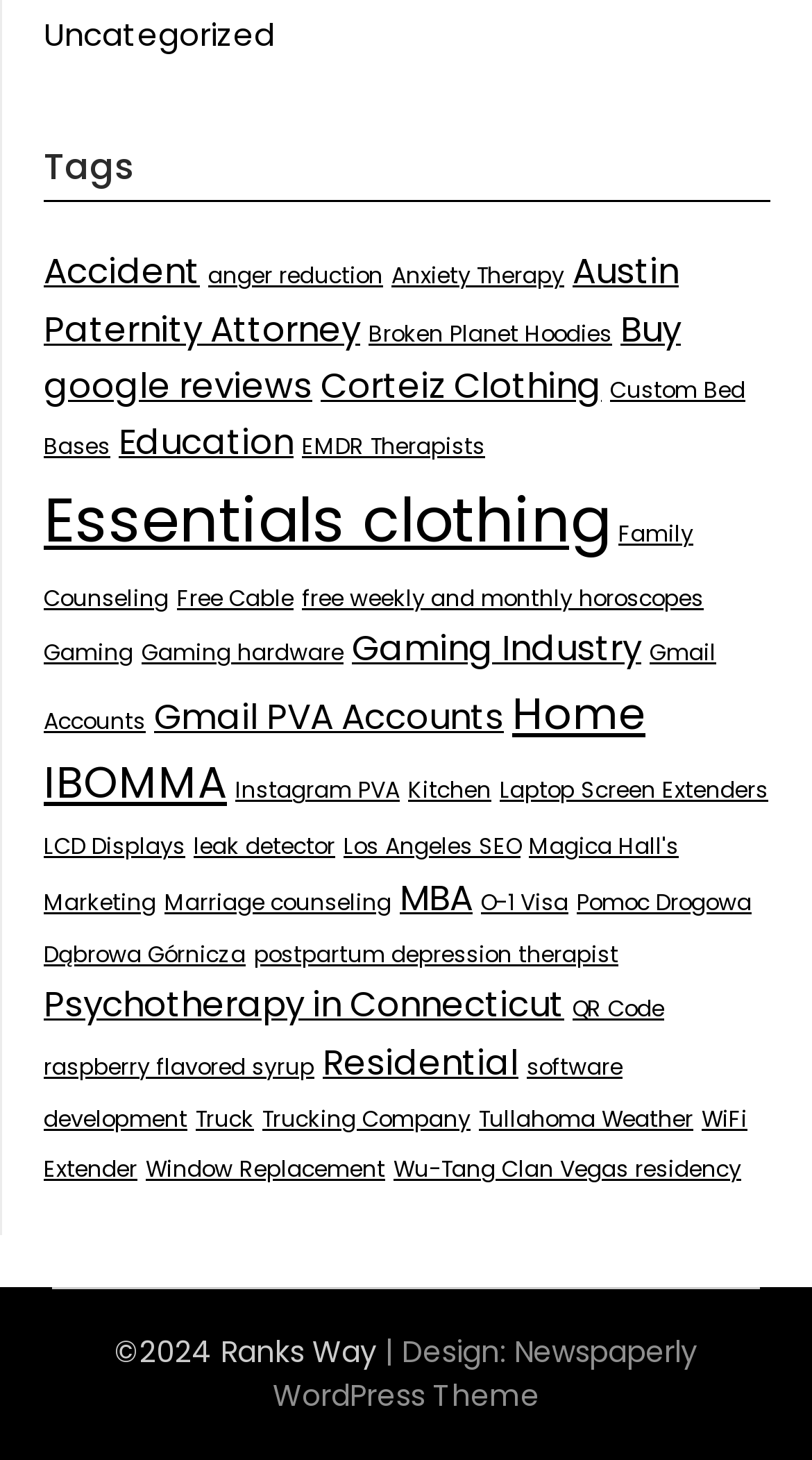Provide your answer in one word or a succinct phrase for the question: 
What is the last link on the webpage?

Window Replacement